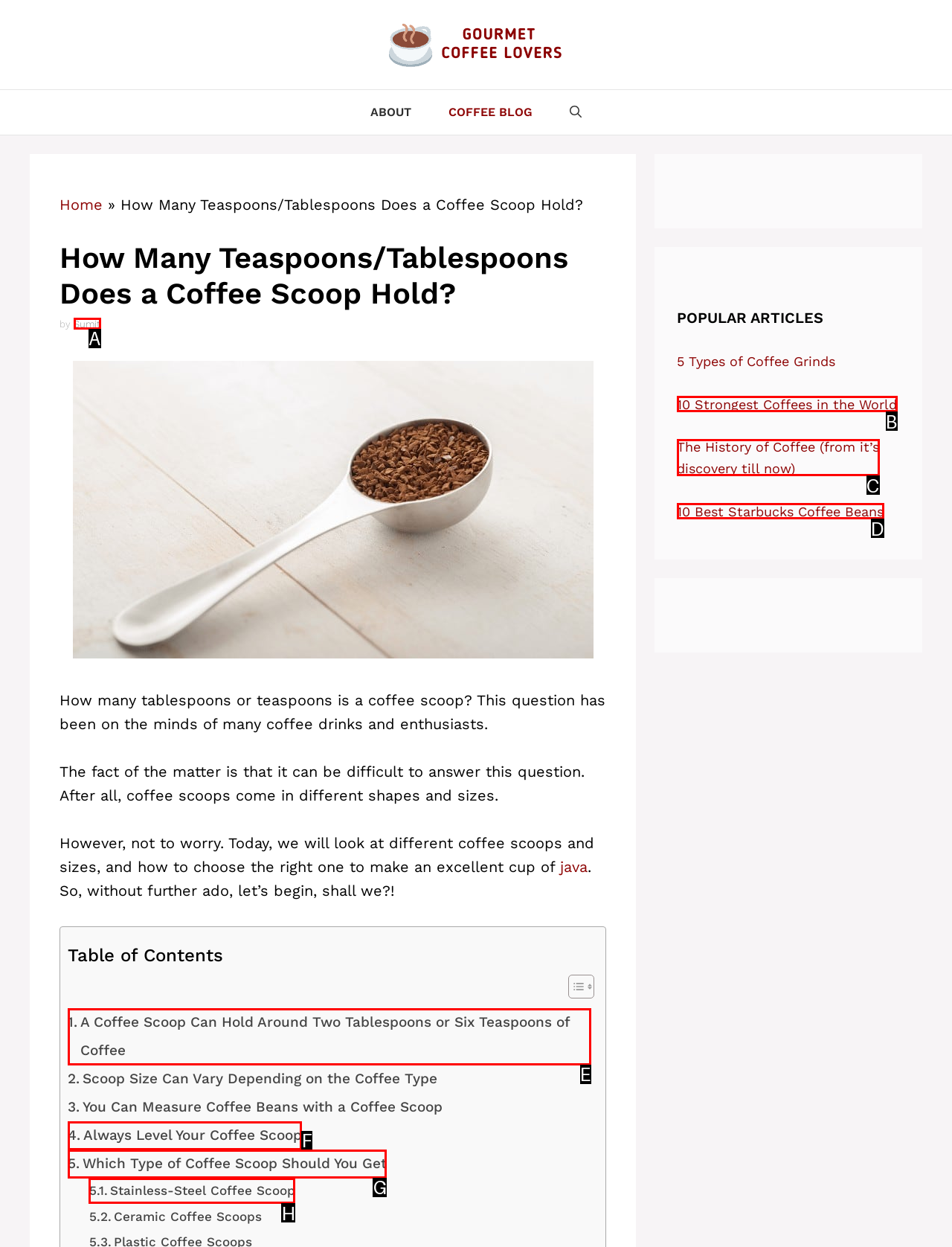Select the option that fits this description: Sumit
Answer with the corresponding letter directly.

A